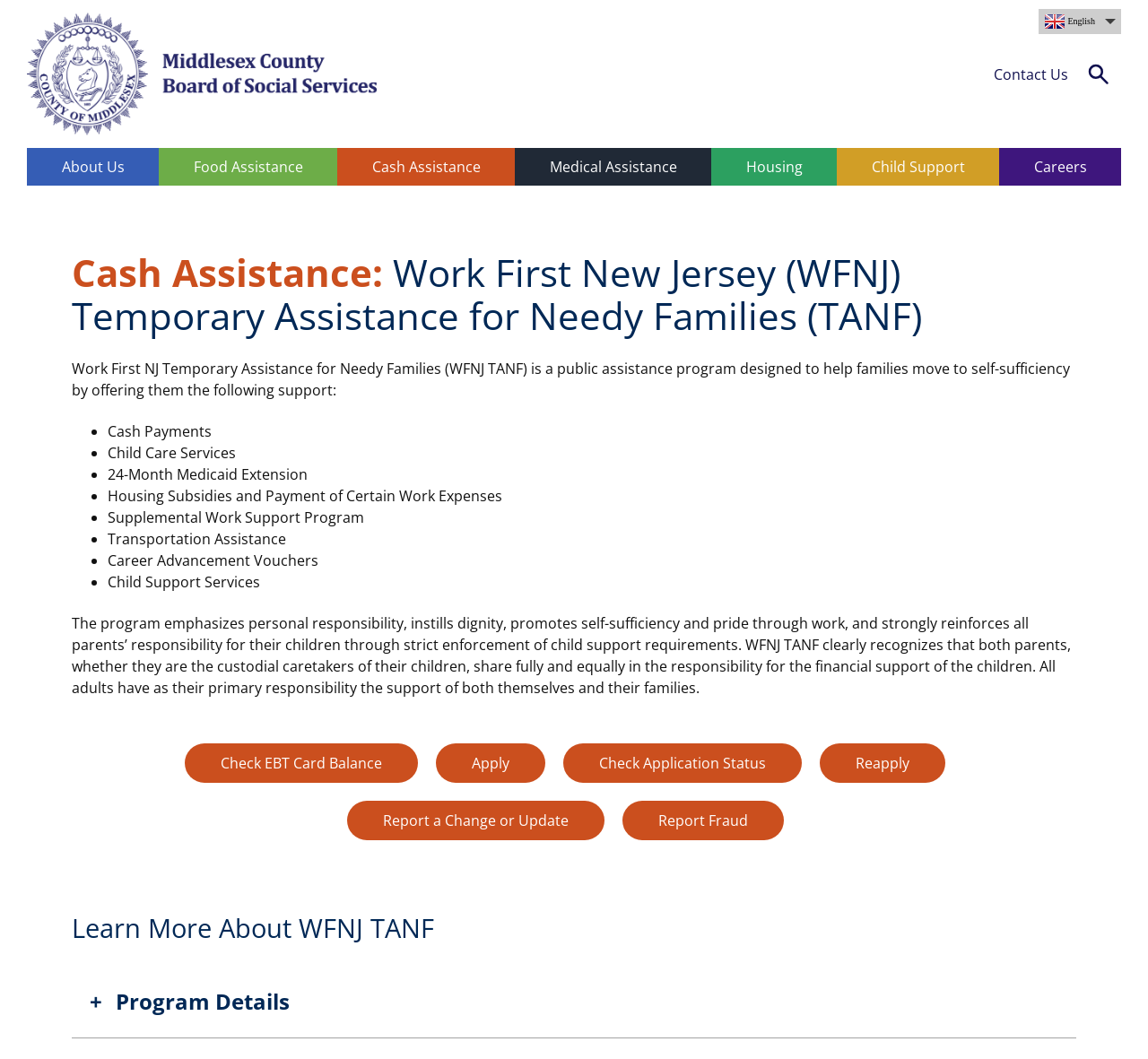Please provide a short answer using a single word or phrase for the question:
What is the name of the program?

Work First New Jersey (WFNJ) Temporary Assistance for Needy Families (TANF)